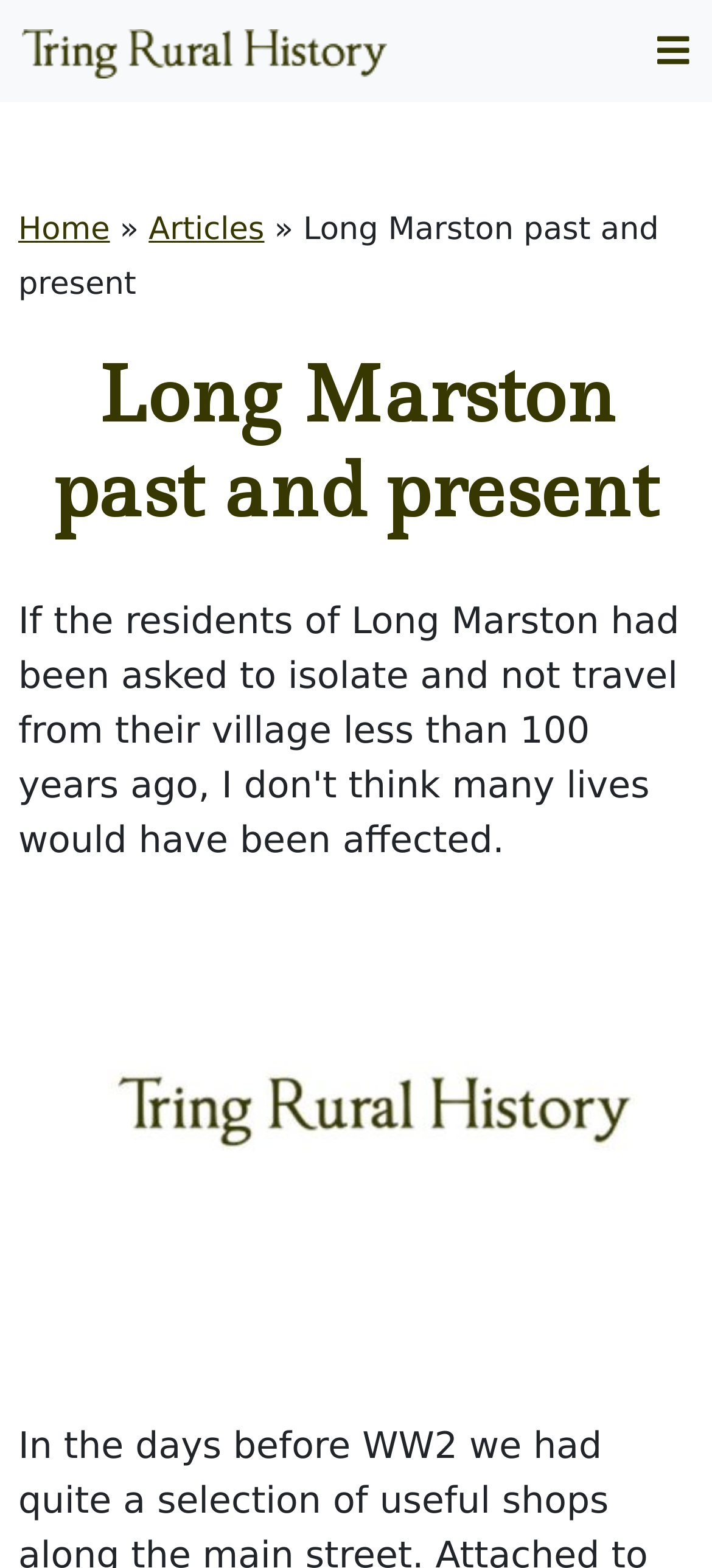What is the name of the logo?
Based on the image, answer the question with a single word or brief phrase.

Tring Rural History Logo